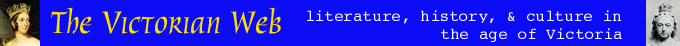Please analyze the image and give a detailed answer to the question:
What is the tone set by the header?

The header, with its classic and scholarly aesthetic, sets the tone for an engaging exploration of the complexities and nuances of Victorian society through curated content, linking readers to a diverse array of literary and historical materials.